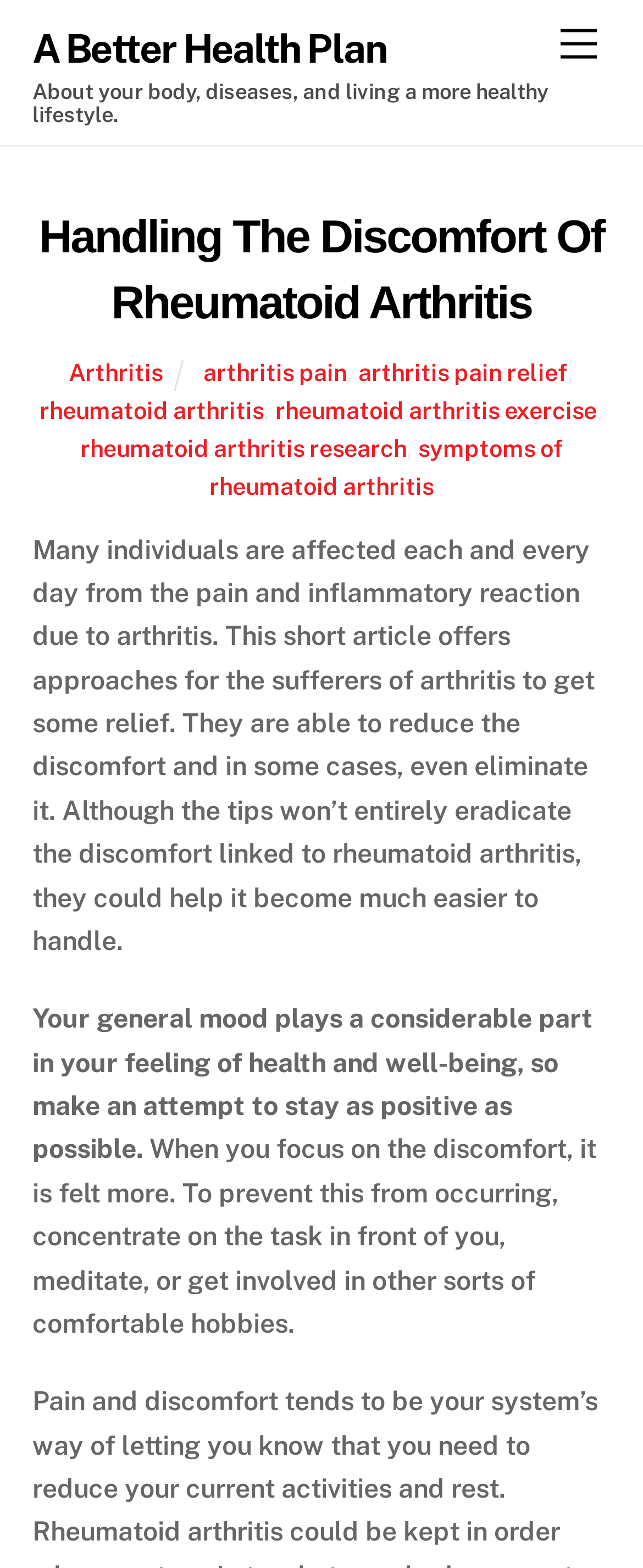Give a short answer using one word or phrase for the question:
Where is the 'Back To Top' button located?

Bottom right